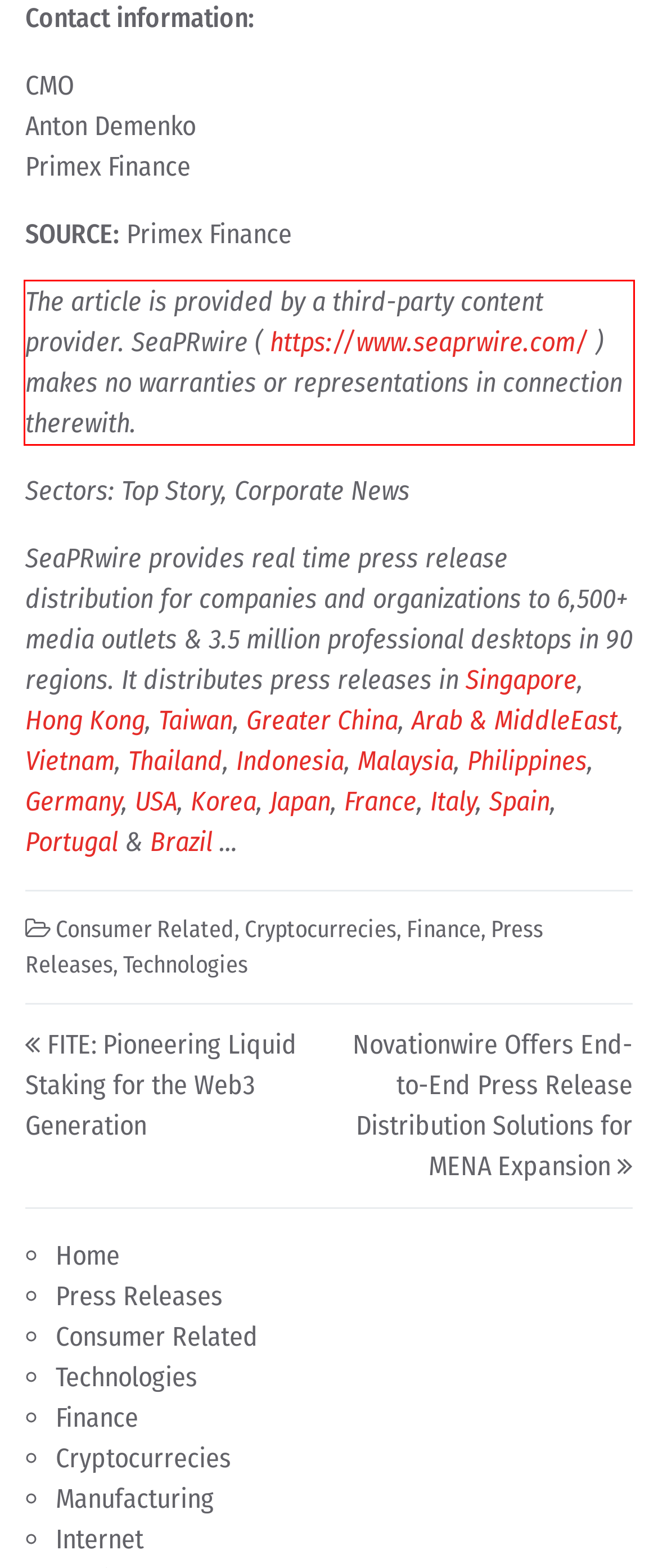Observe the screenshot of the webpage that includes a red rectangle bounding box. Conduct OCR on the content inside this red bounding box and generate the text.

The article is provided by a third-party content provider. SeaPRwire ( https://www.seaprwire.com/ ) makes no warranties or representations in connection therewith.